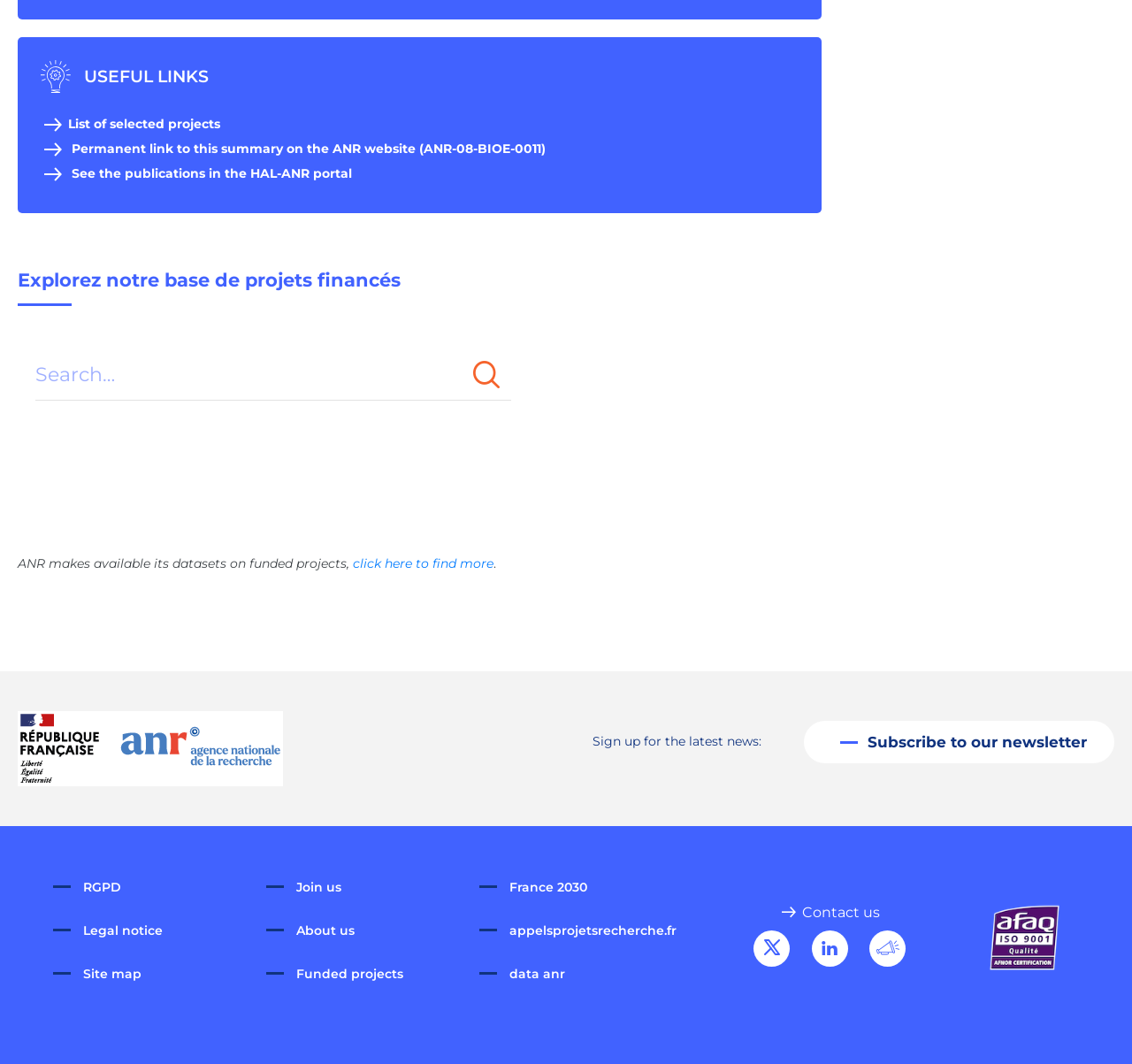Based on what you see in the screenshot, provide a thorough answer to this question: How can users stay updated with the latest news?

The text 'Sign up for the latest news:' is followed by a link to 'Subscribe to our newsletter', indicating that users can stay updated by subscribing to the newsletter.